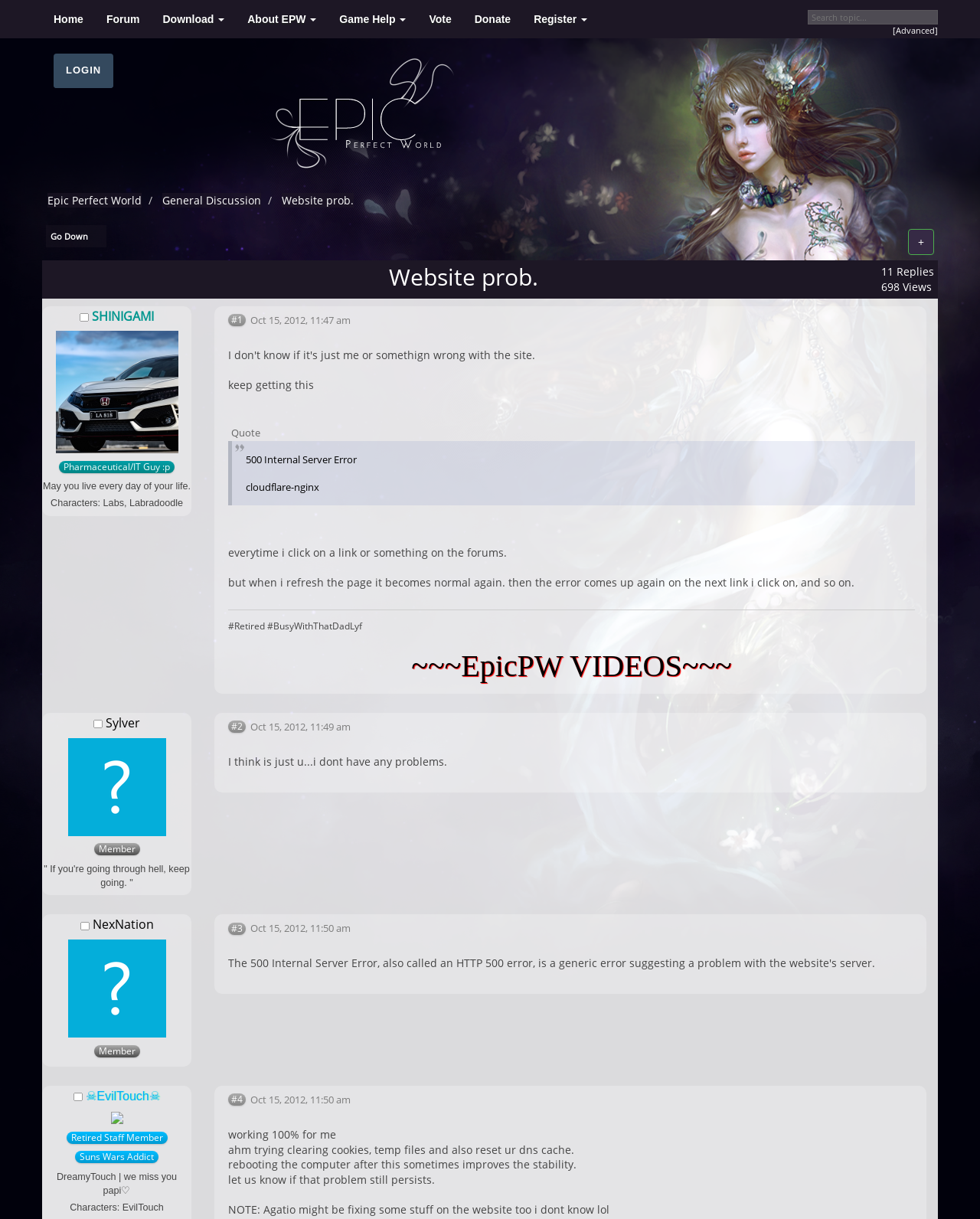Locate the bounding box coordinates of the region to be clicked to comply with the following instruction: "Go to the 'Forum' page". The coordinates must be four float numbers between 0 and 1, in the form [left, top, right, bottom].

[0.097, 0.0, 0.154, 0.031]